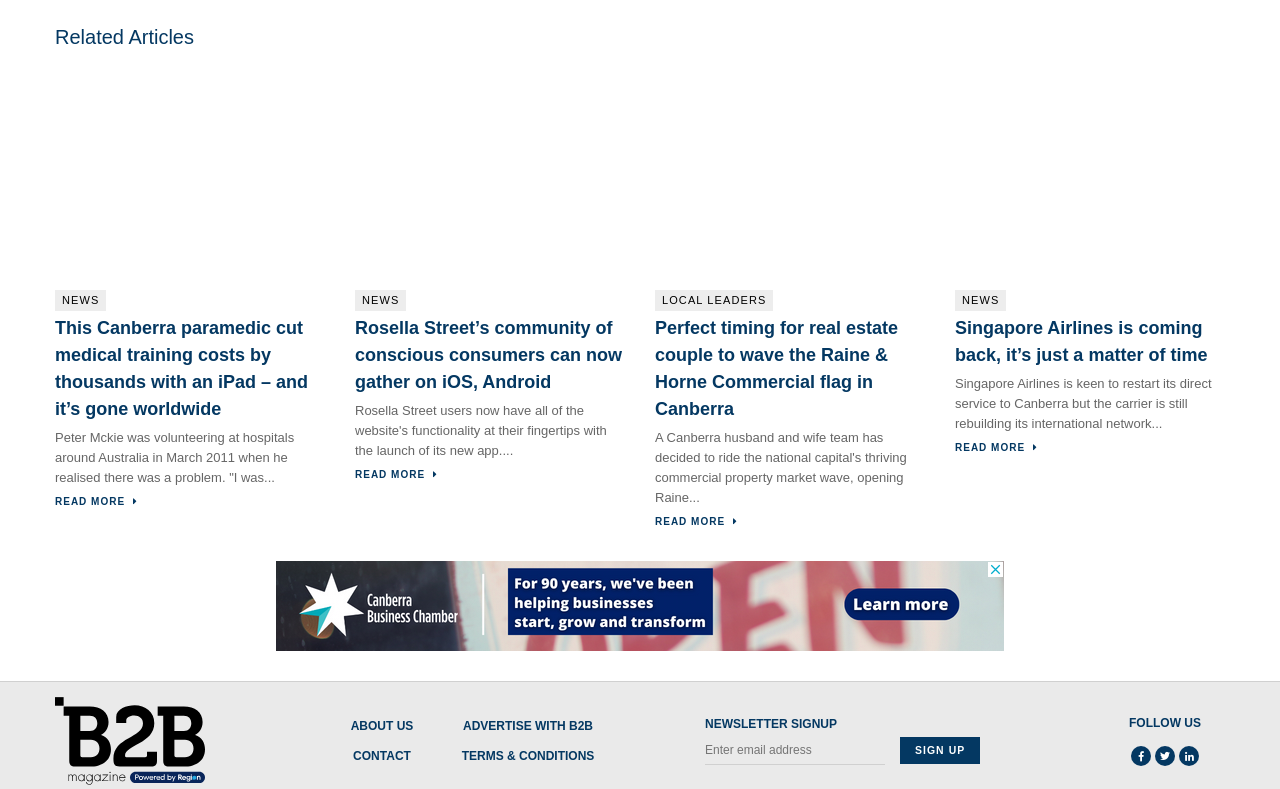Identify the bounding box coordinates of the clickable section necessary to follow the following instruction: "View the news article about Rosella Street’s community of conscious consumers". The coordinates should be presented as four float numbers from 0 to 1, i.e., [left, top, right, bottom].

[0.277, 0.403, 0.486, 0.496]